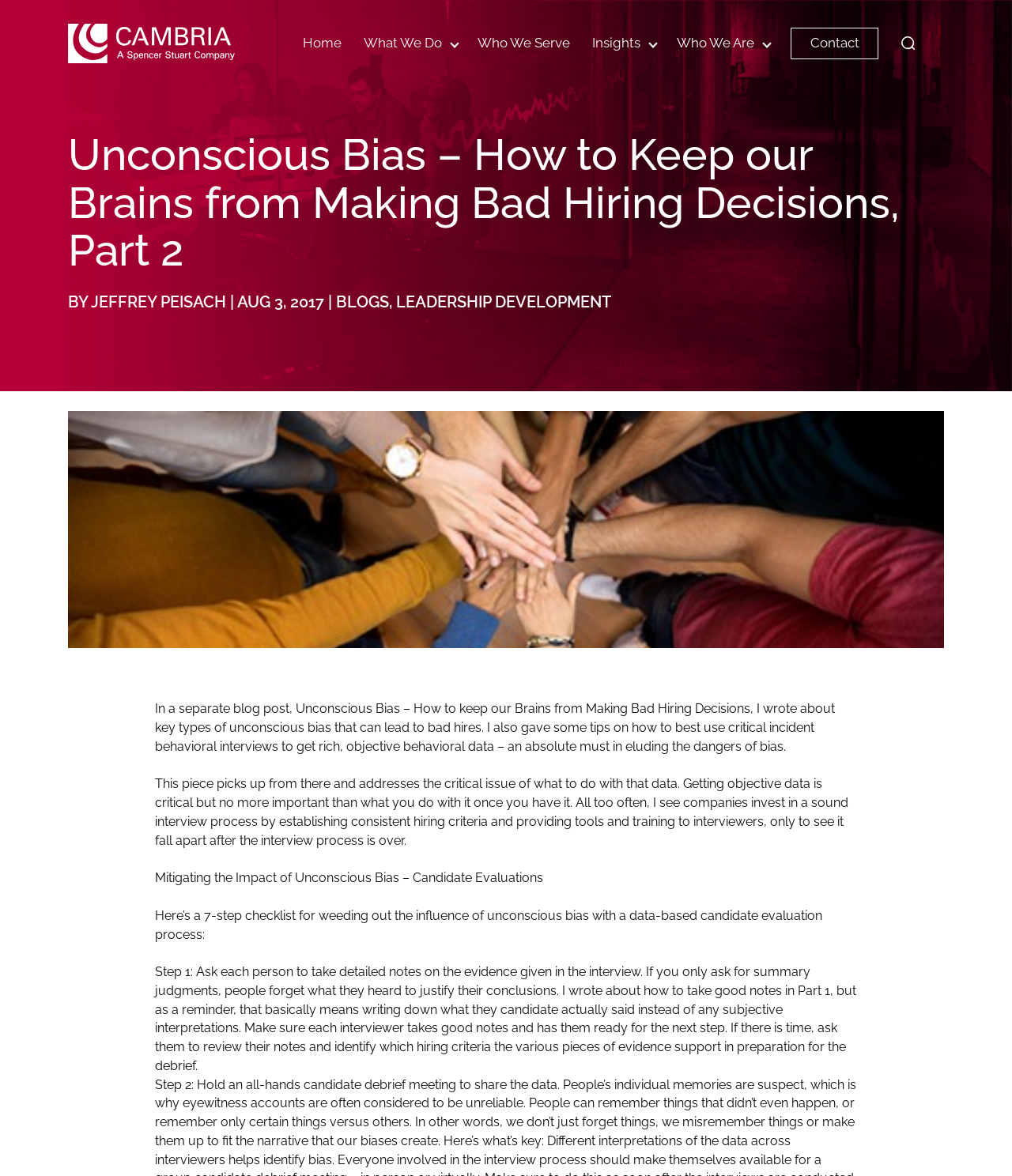Offer a detailed account of what is visible on the webpage.

The webpage is about unconscious bias in hiring decisions, specifically discussing how to mitigate its impact during candidate evaluations. At the top left corner, there is a logo of Cambria Consulting, accompanied by a navigation menu with links to various sections of the website, including Home, What We Do, Who We Serve, Insights, Who We Are, and Contact. 

Below the navigation menu, there is a banner image that spans the entire width of the page. 

The main content of the webpage is divided into sections, starting with a heading that reads "Unconscious Bias – How to Keep our Brains from Making Bad Hiring Decisions, Part 2". Below the heading, there is a byline with the author's name, Jeffrey Peisach, and the date of publication, August 3, 2017. 

The article begins with a brief introduction, discussing the importance of using critical incident behavioral interviews to gather objective data during the hiring process. The author then transitions to the main topic, which is what to do with the data once it's collected. 

The article is divided into sections, with headings and paragraphs of text. There is a 7-step checklist for weeding out the influence of unconscious bias during candidate evaluations, with each step explained in detail. The text is accompanied by a large image that takes up most of the page's width.